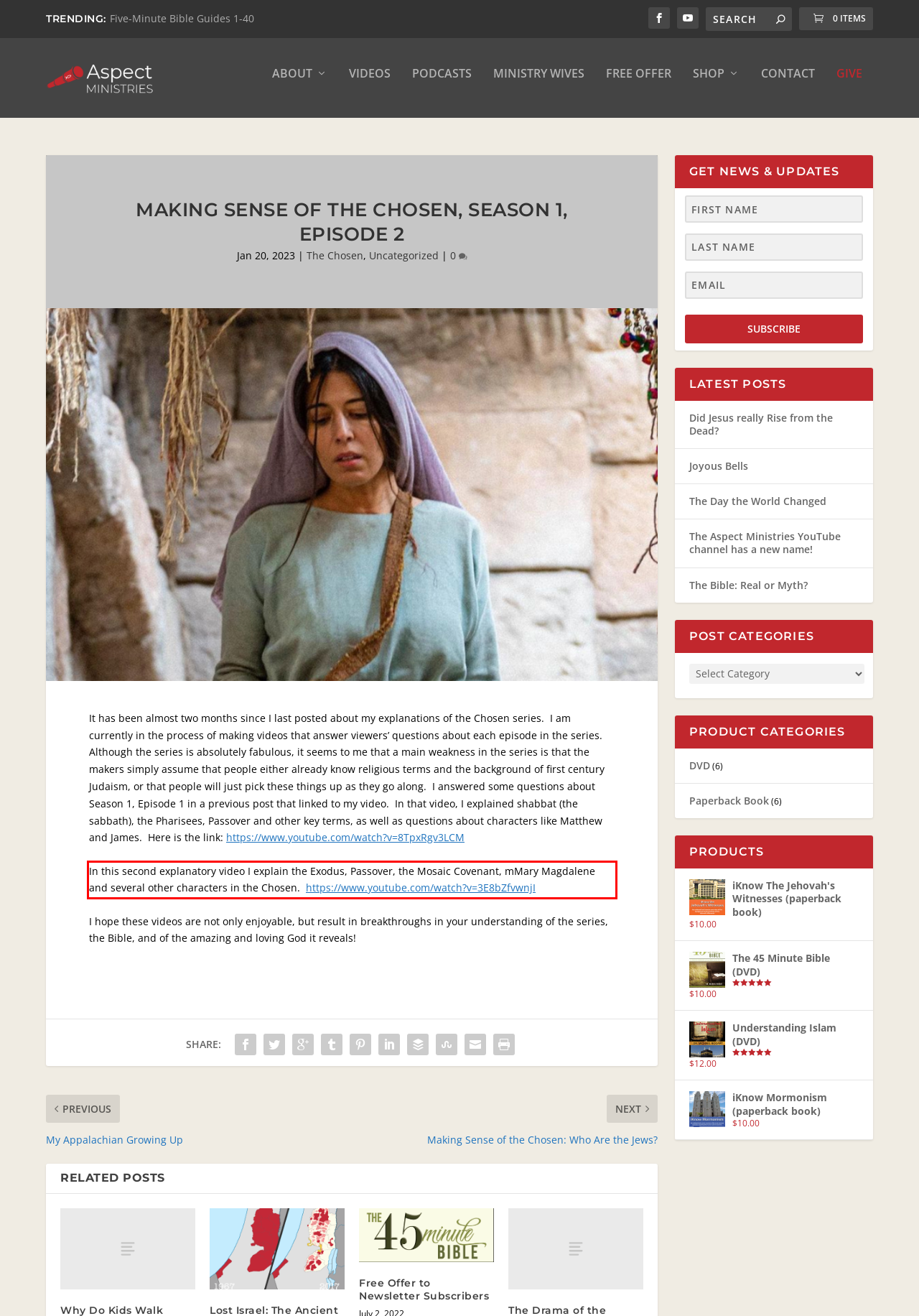Given a screenshot of a webpage, locate the red bounding box and extract the text it encloses.

In this second explanatory video I explain the Exodus, Passover, the Mosaic Covenant, mMary Magdalene and several other characters in the Chosen. https://www.youtube.com/watch?v=3E8bZfvwnjI